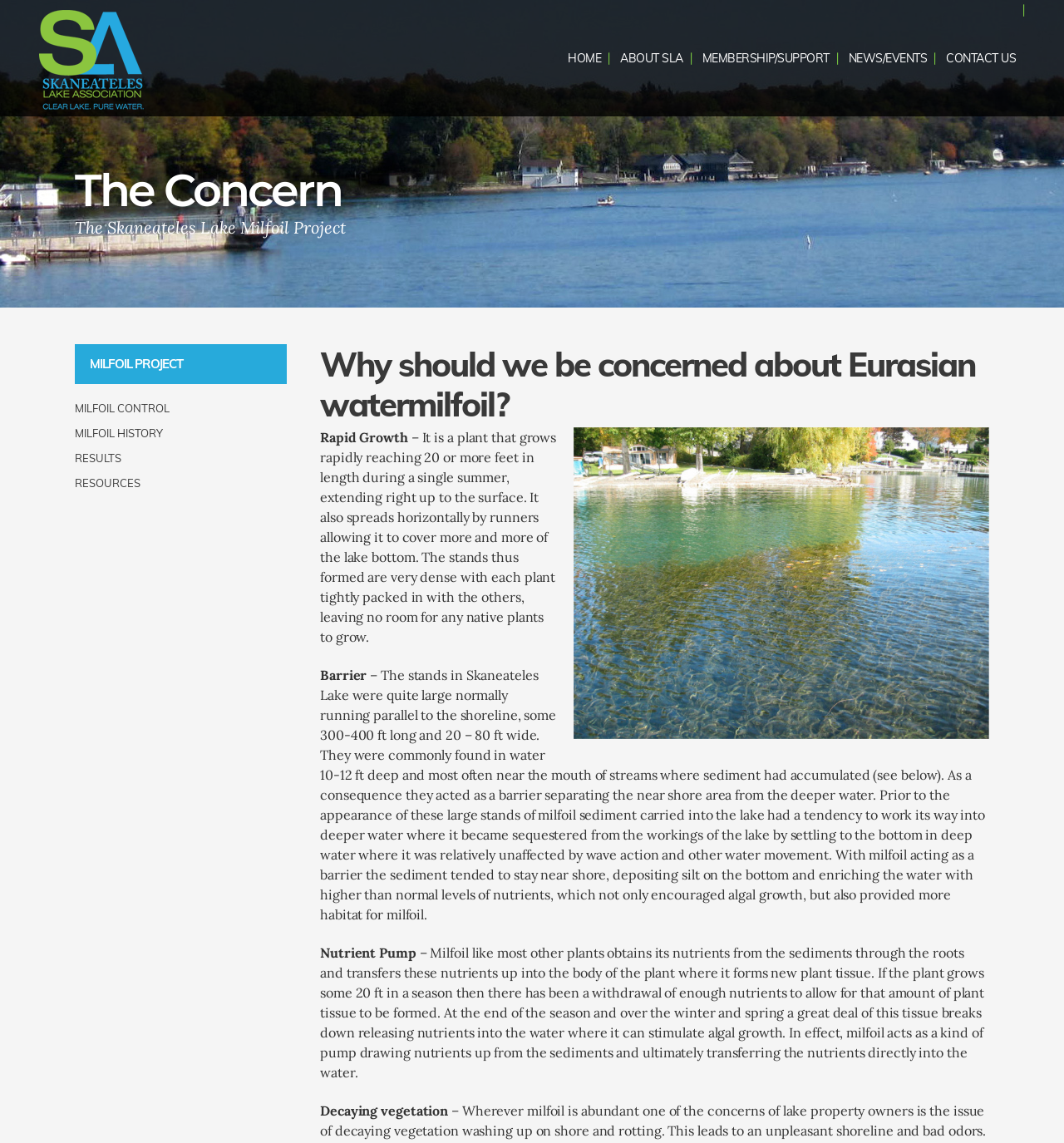Kindly determine the bounding box coordinates for the clickable area to achieve the given instruction: "Click the HOME link".

[0.526, 0.0, 0.573, 0.102]